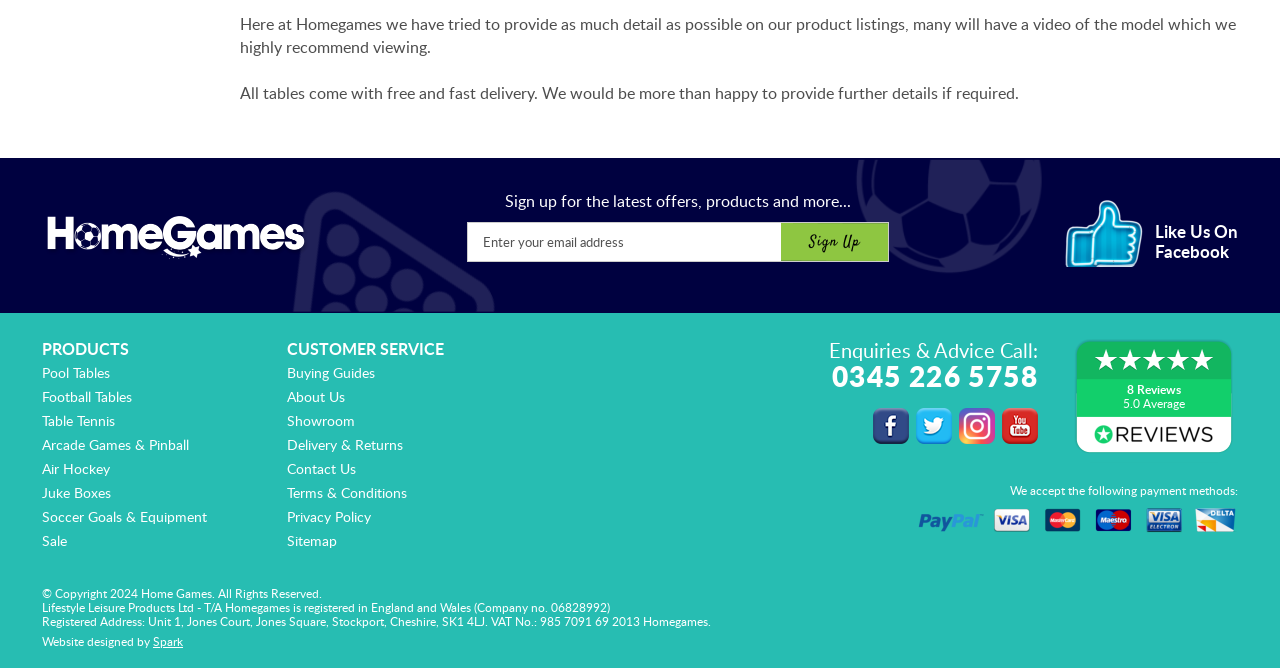Analyze the image and give a detailed response to the question:
What is the company name of Home Games?

I found the company name by looking at the footer section of the webpage, where it says 'Lifestyle Leisure Products Ltd - T/A Homegames is registered in England and Wales (Company no. 06828992)'.